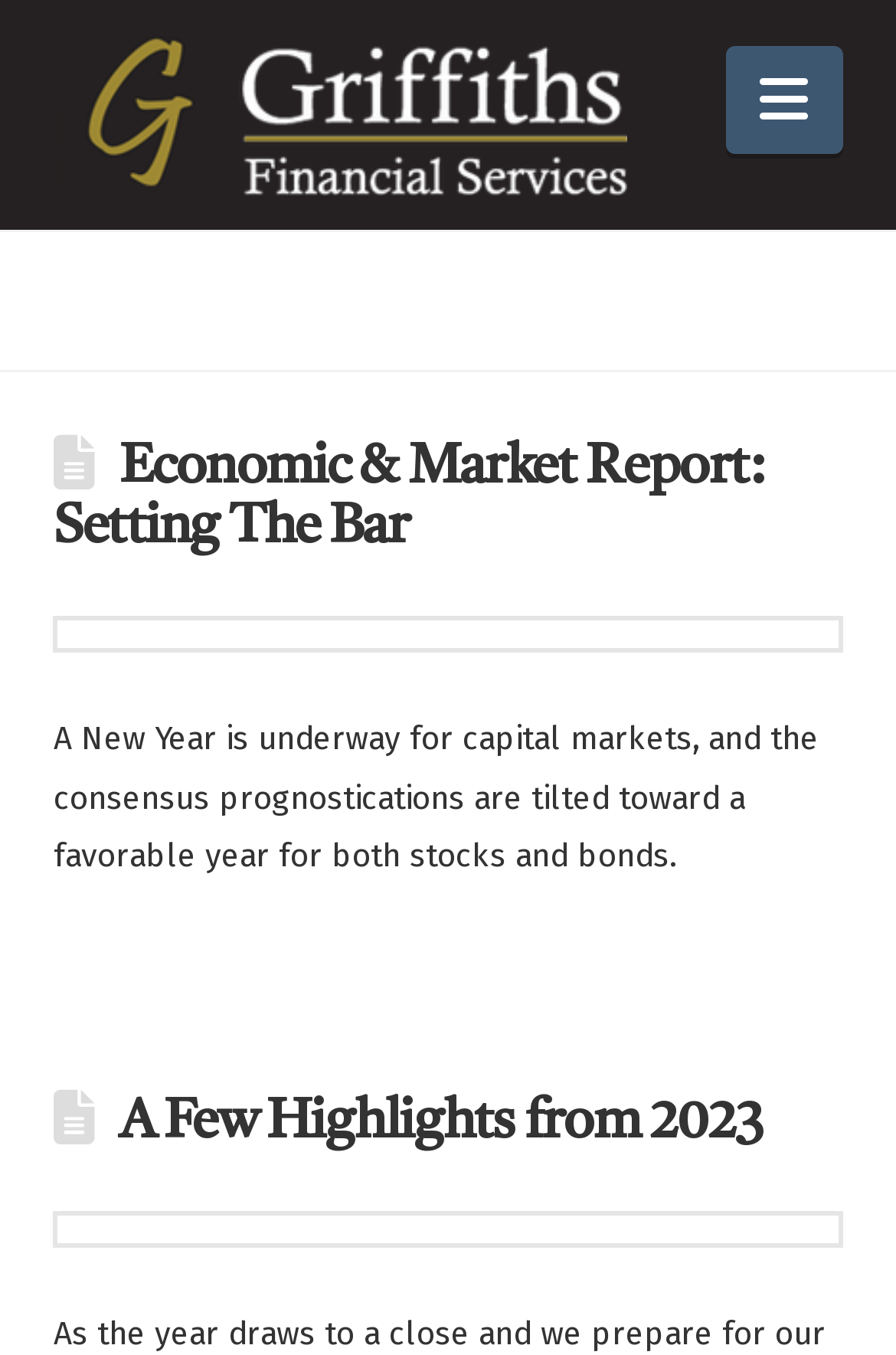Please use the details from the image to answer the following question comprehensively:
What type of content is presented on this webpage?

The type of content presented on this webpage can be determined by looking at the overall structure and content of the webpage, which appears to be a financial news or blog article discussing economic and market reports.